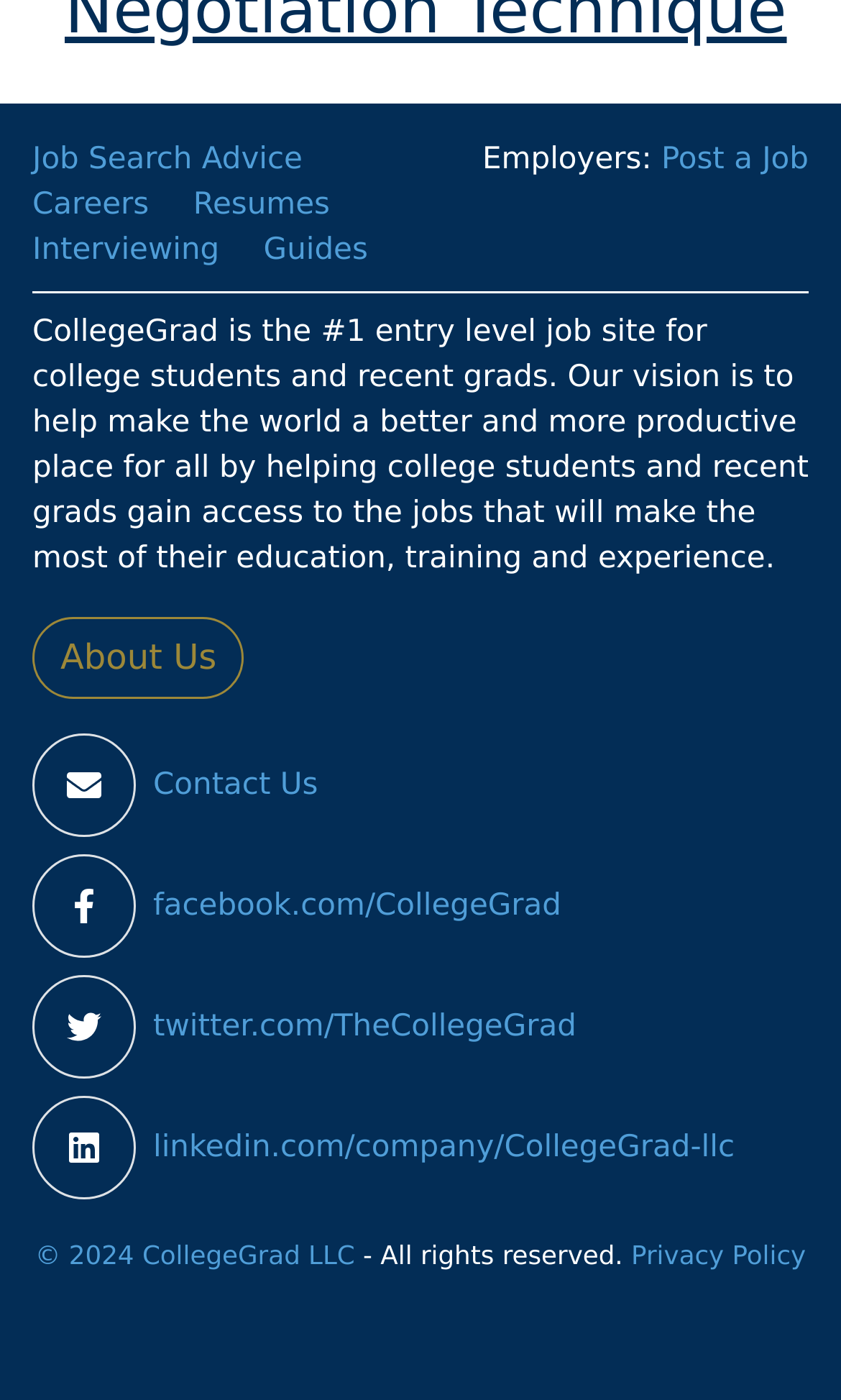Identify the bounding box coordinates of the section that should be clicked to achieve the task described: "Contact us".

[0.182, 0.545, 0.378, 0.577]